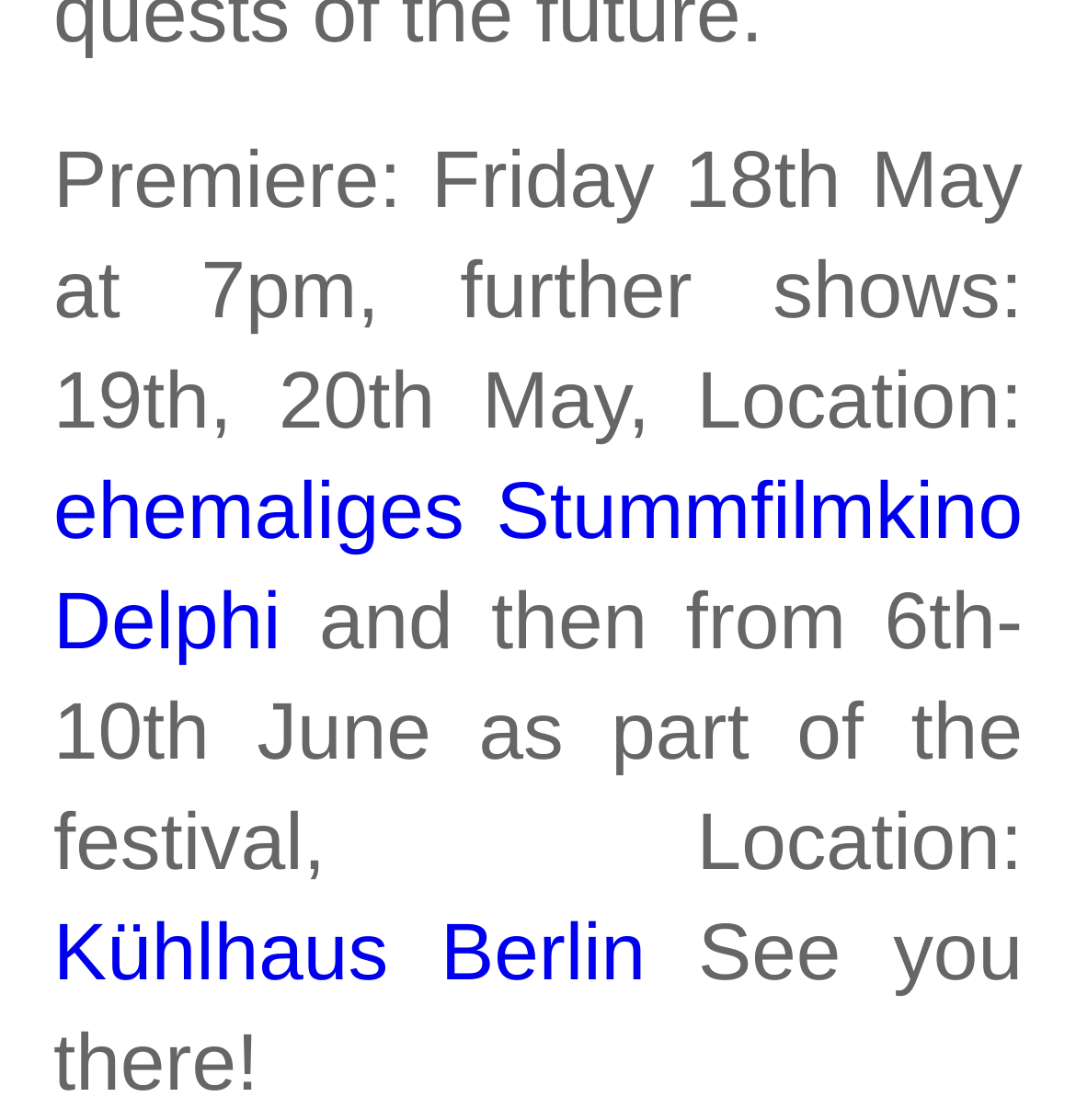Using the description: "Kühlhaus Berlin", identify the bounding box of the corresponding UI element in the screenshot.

[0.05, 0.814, 0.6, 0.892]